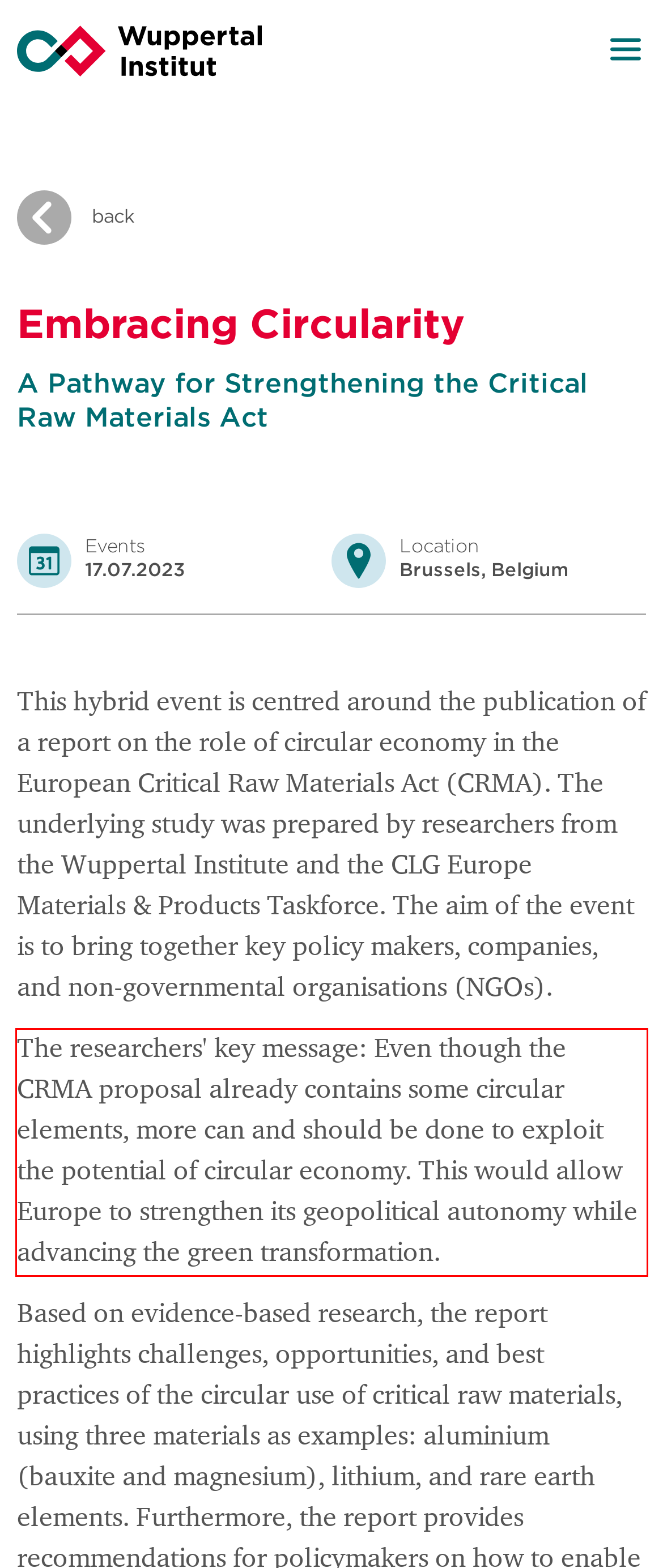You are provided with a screenshot of a webpage containing a red bounding box. Please extract the text enclosed by this red bounding box.

The researchers' key message: Even though the CRMA proposal already contains some circular elements, more can and should be done to exploit the potential of circular economy. This would allow Europe to strengthen its geopolitical autonomy while advancing the green transformation.